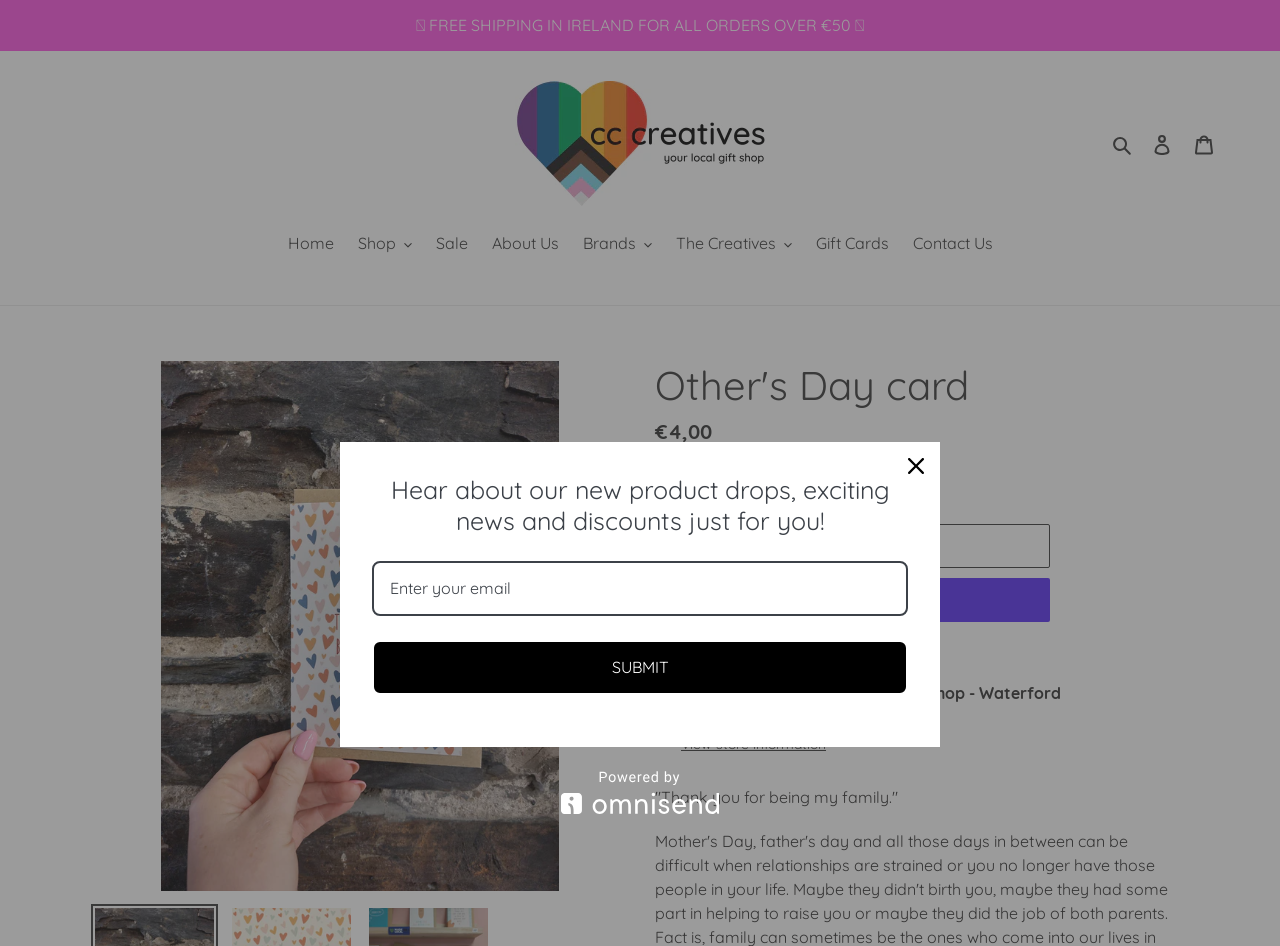Extract the bounding box coordinates for the HTML element that matches this description: "Add to cart". The coordinates should be four float numbers between 0 and 1, i.e., [left, top, right, bottom].

[0.516, 0.554, 0.82, 0.601]